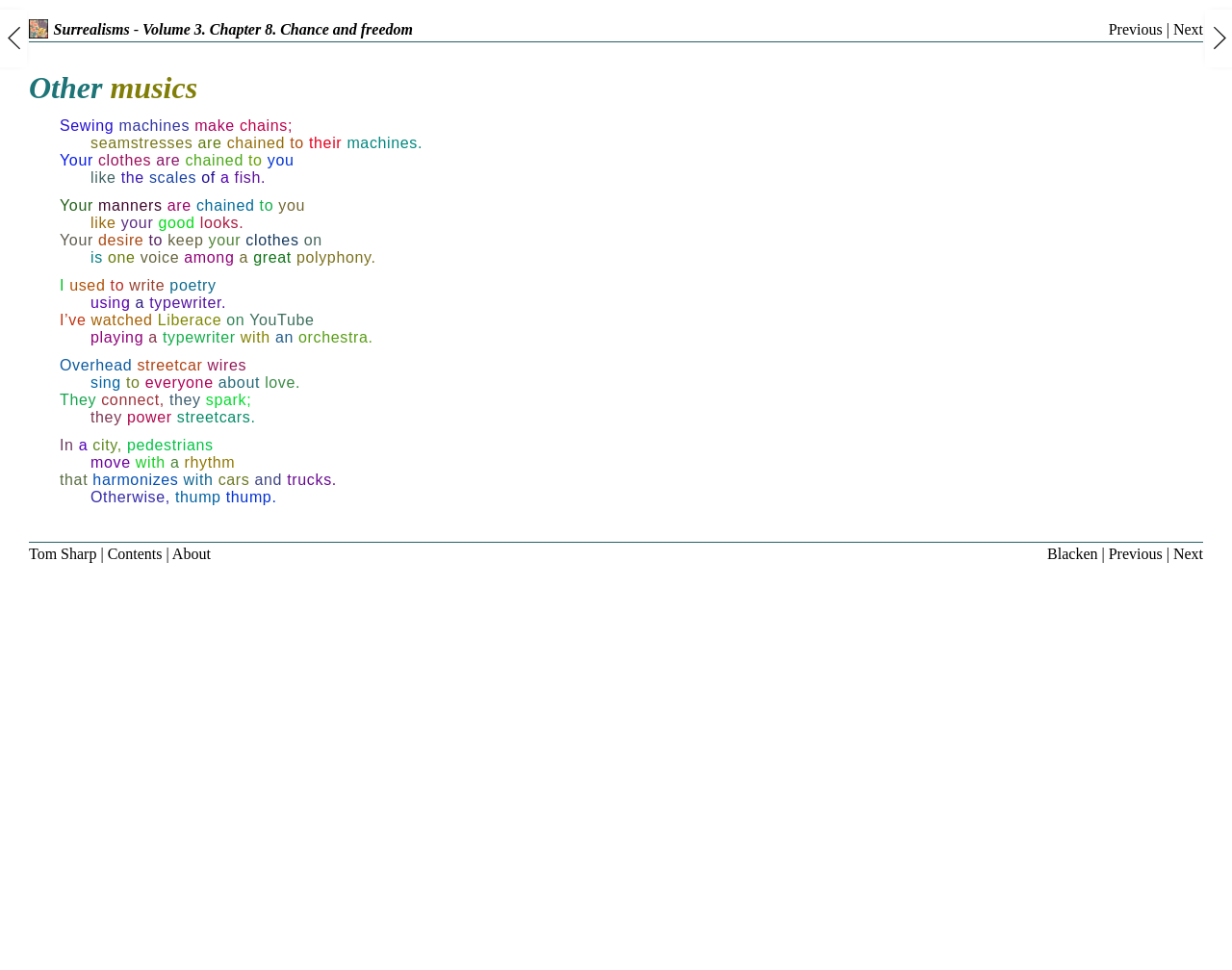Please provide a brief answer to the question using only one word or phrase: 
What is the first line of the poem?

Sewing machines make chains;